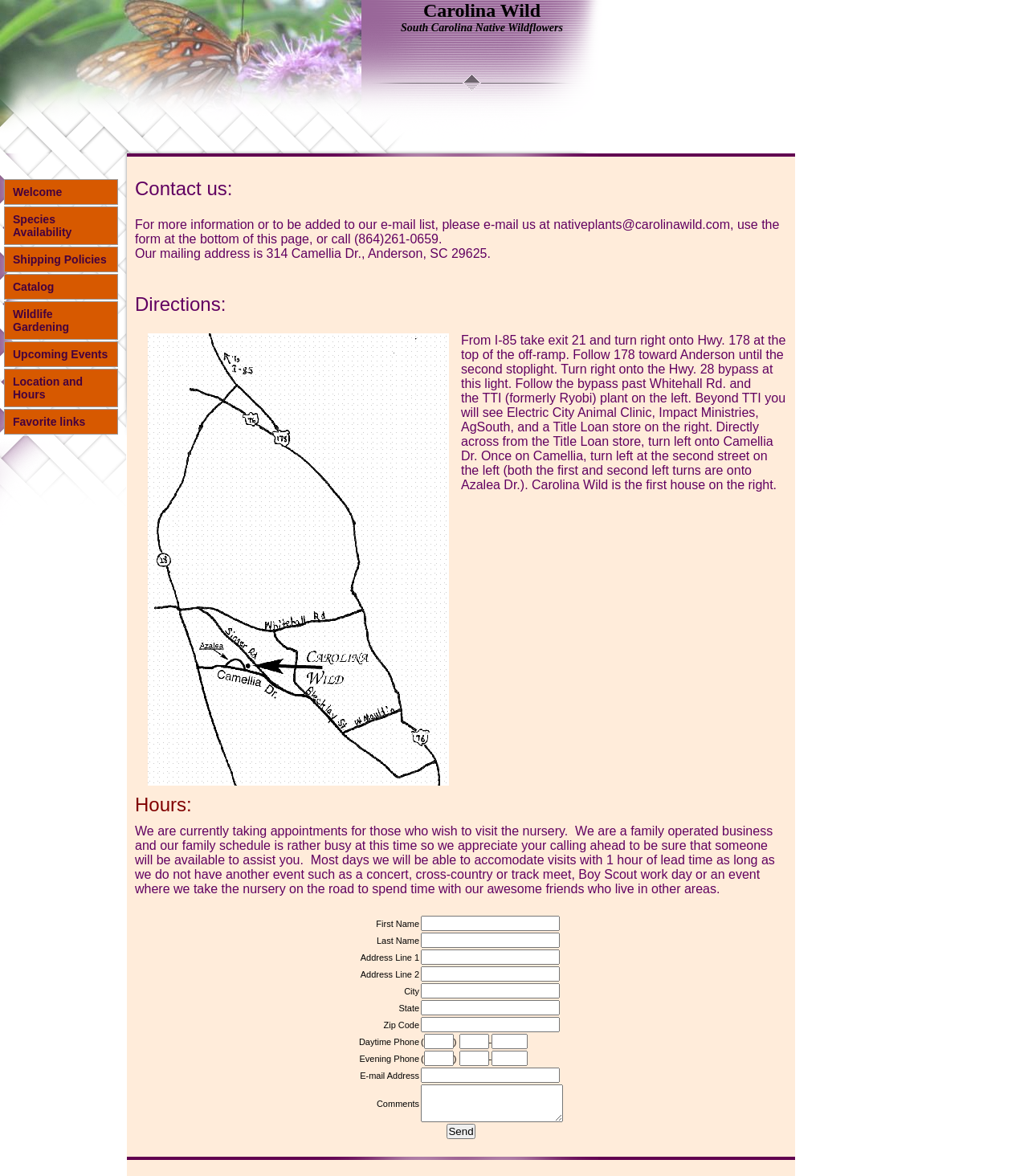Could you highlight the region that needs to be clicked to execute the instruction: "View the 'Species Availability' page"?

[0.004, 0.176, 0.115, 0.208]